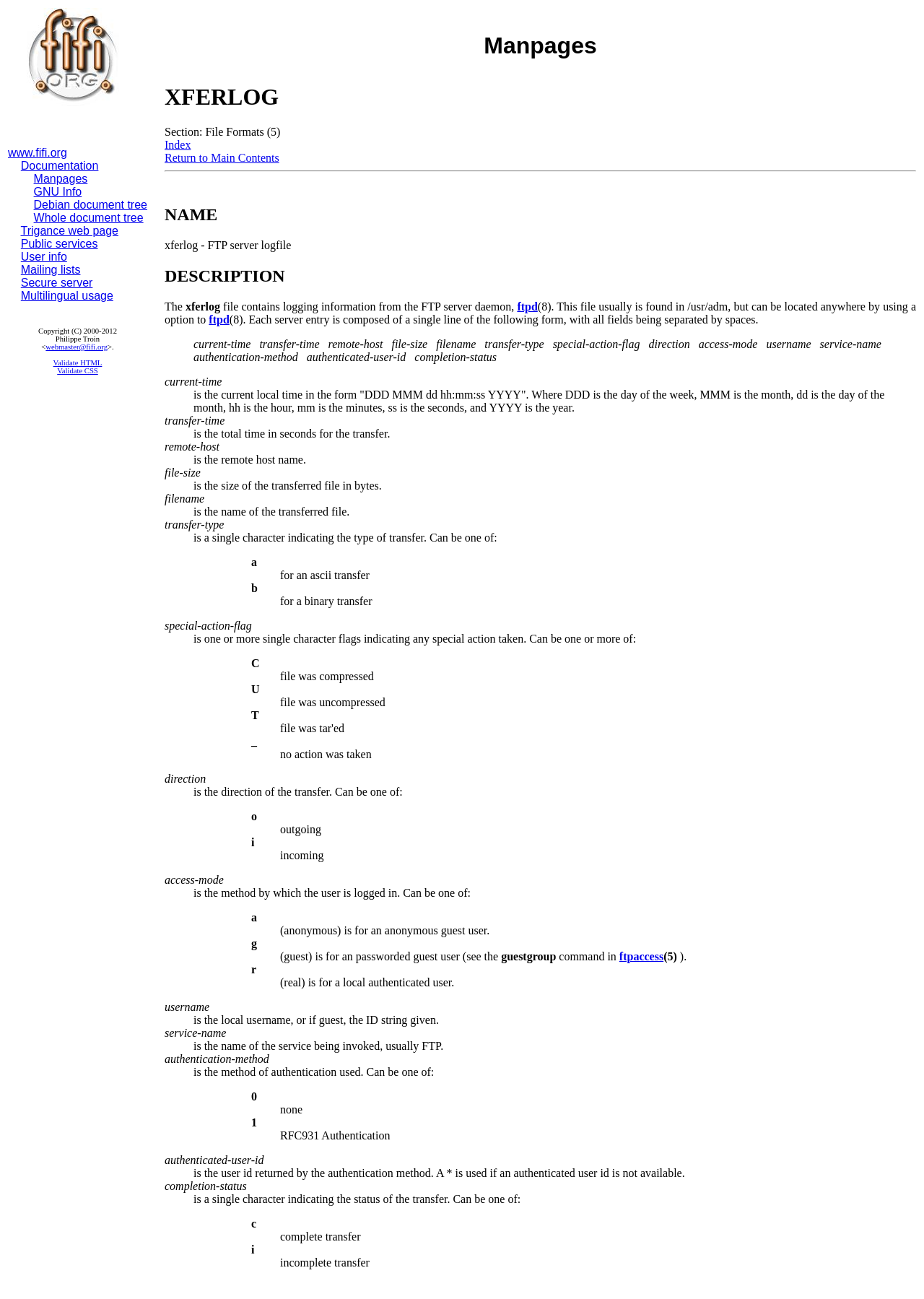Given the element description, predict the bounding box coordinates in the format (top-left x, top-left y, bottom-right x, bottom-right y). Make sure all values are between 0 and 1. Here is the element description: ftpaccess

[0.67, 0.731, 0.718, 0.741]